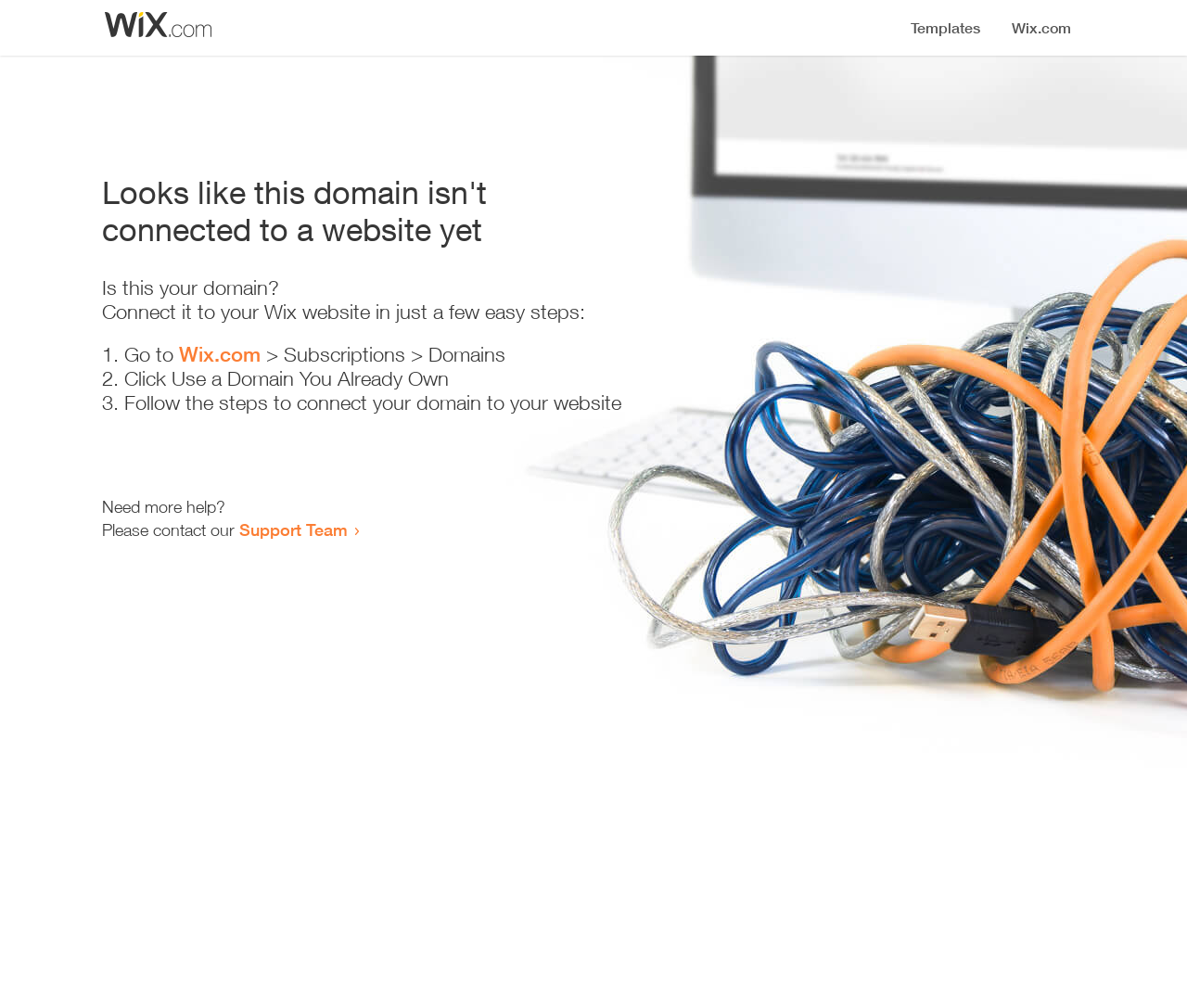Based on the element description Support Team, identify the bounding box coordinates for the UI element. The coordinates should be in the format (top-left x, top-left y, bottom-right x, bottom-right y) and within the 0 to 1 range.

[0.202, 0.515, 0.293, 0.535]